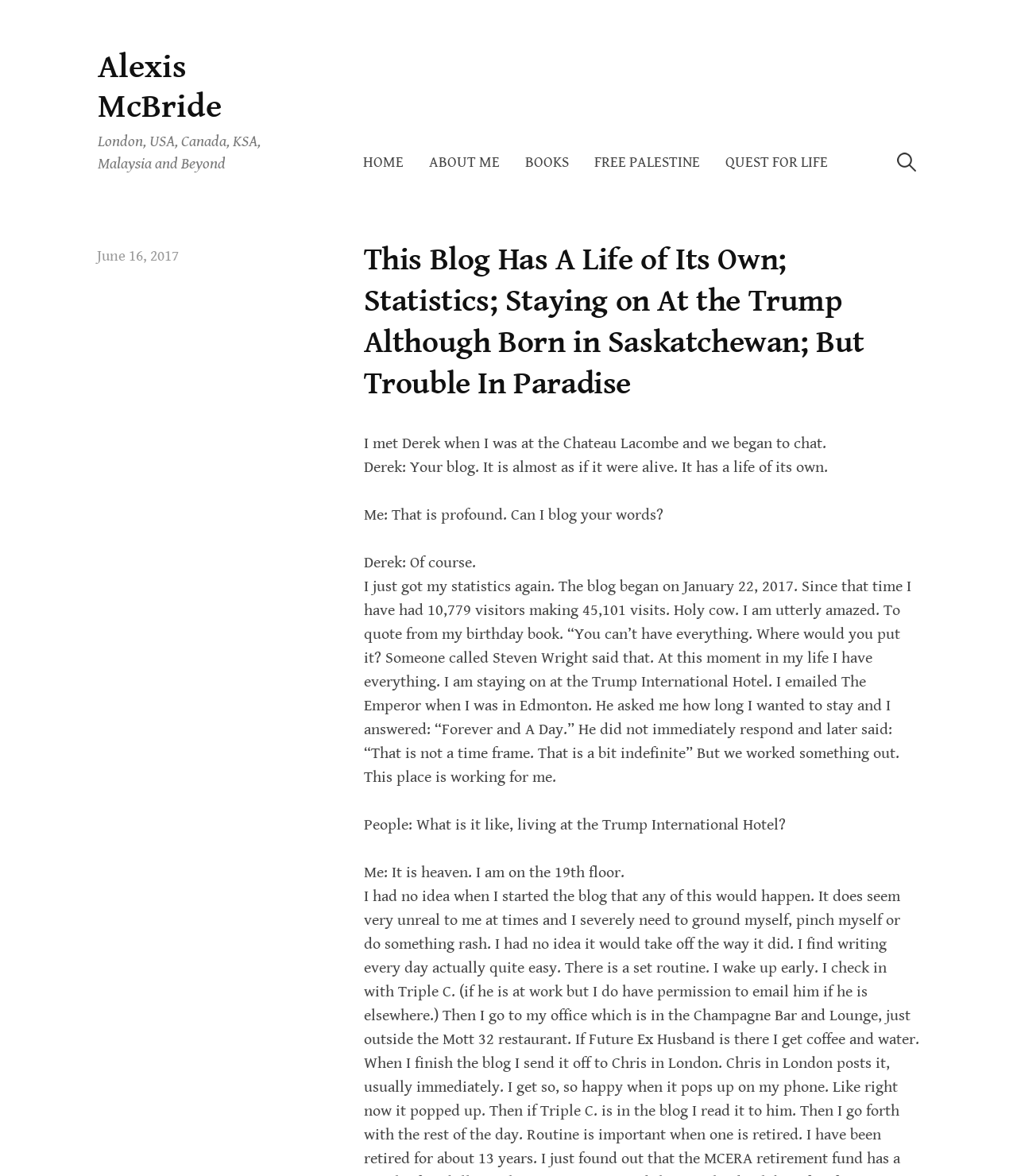Locate the bounding box coordinates of the clickable element to fulfill the following instruction: "Search for something". Provide the coordinates as four float numbers between 0 and 1 in the format [left, top, right, bottom].

[0.878, 0.121, 0.904, 0.156]